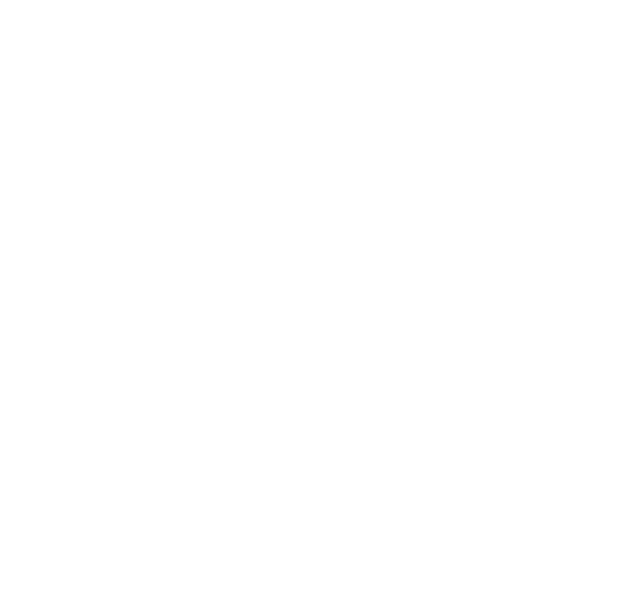What is the name of the famous liqueur factory mentioned in the caption?
Using the picture, provide a one-word or short phrase answer.

Blue Curaçao